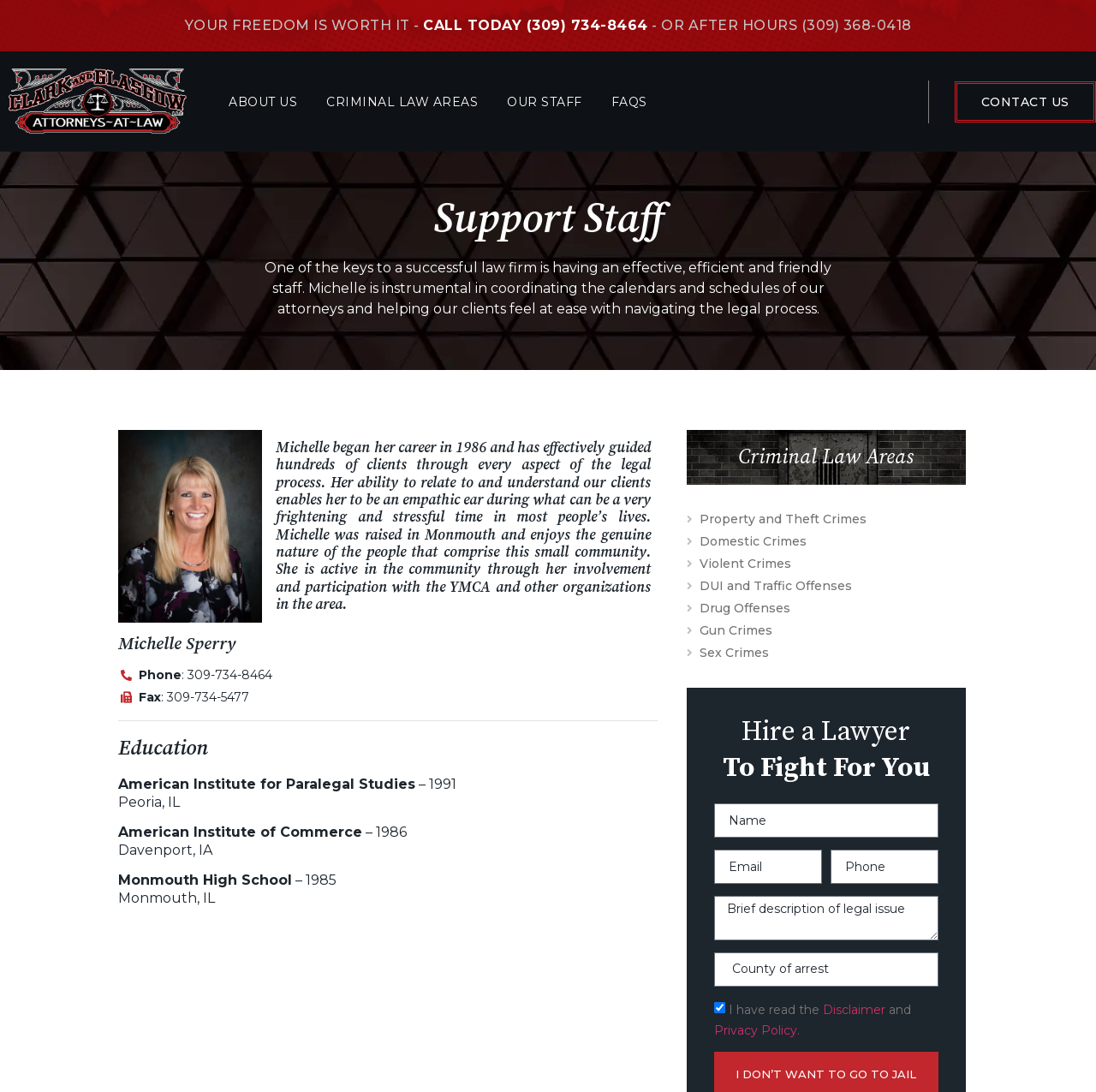What areas of criminal law does Clark and Glasgow specialize in?
Refer to the image and respond with a one-word or short-phrase answer.

Multiple areas